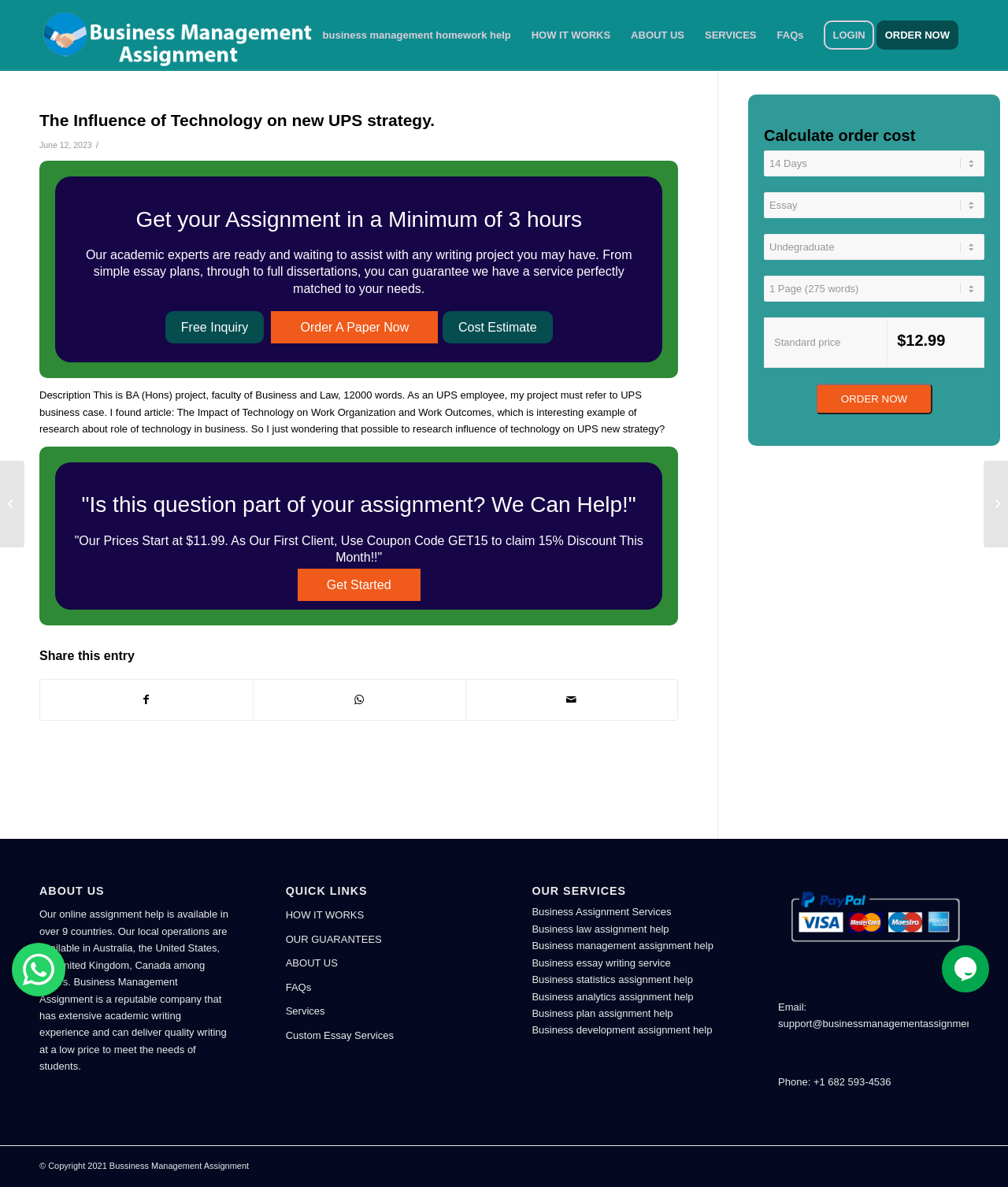Could you determine the bounding box coordinates of the clickable element to complete the instruction: "Share on Facebook"? Provide the coordinates as four float numbers between 0 and 1, i.e., [left, top, right, bottom].

[0.04, 0.573, 0.251, 0.607]